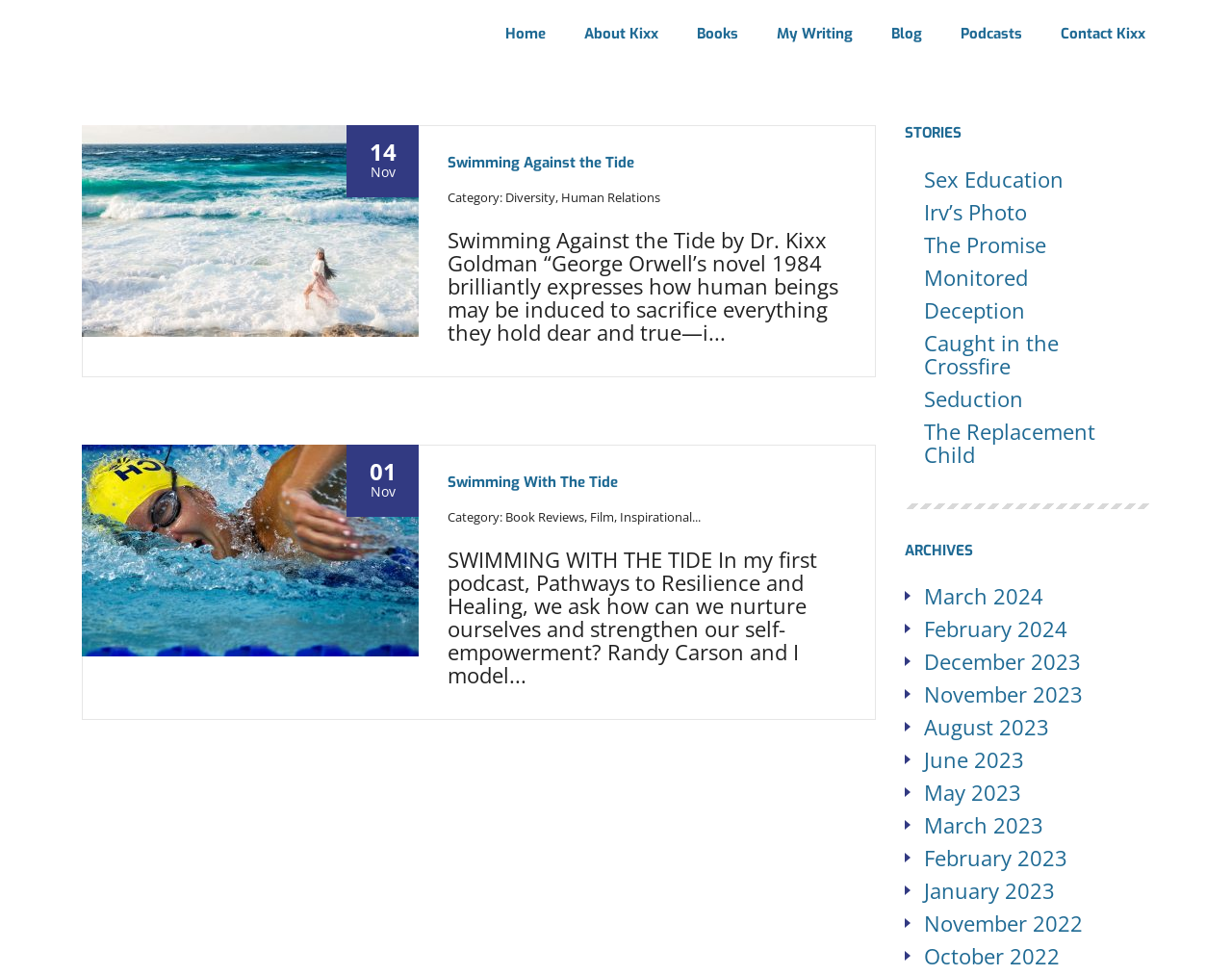Identify the bounding box coordinates of the area you need to click to perform the following instruction: "Check the 'Contact Kixx' page".

[0.845, 0.023, 0.945, 0.046]